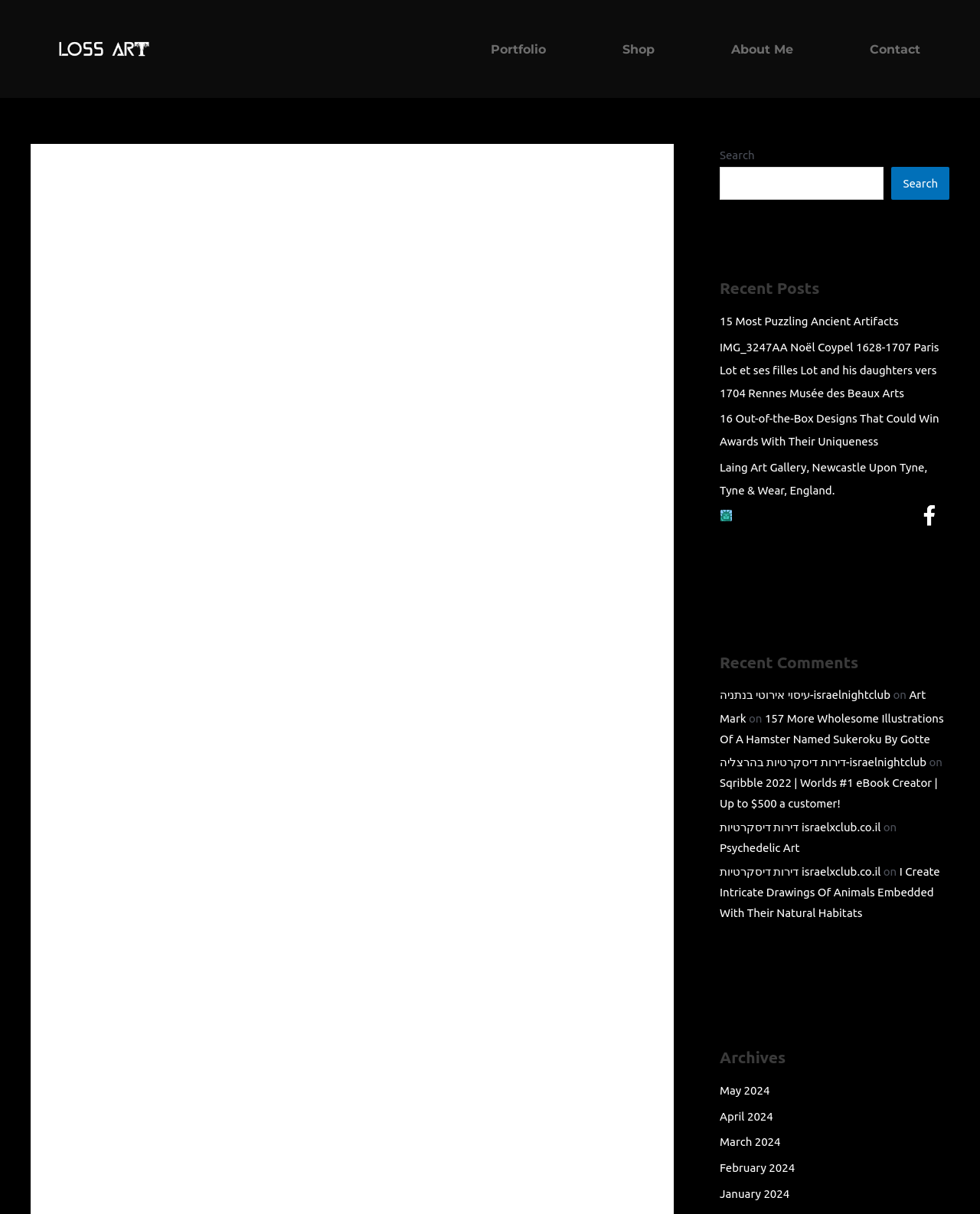Identify the bounding box coordinates of the clickable region necessary to fulfill the following instruction: "Read about Simon Addyman". The bounding box coordinates should be four float numbers between 0 and 1, i.e., [left, top, right, bottom].

[0.315, 0.38, 0.539, 0.634]